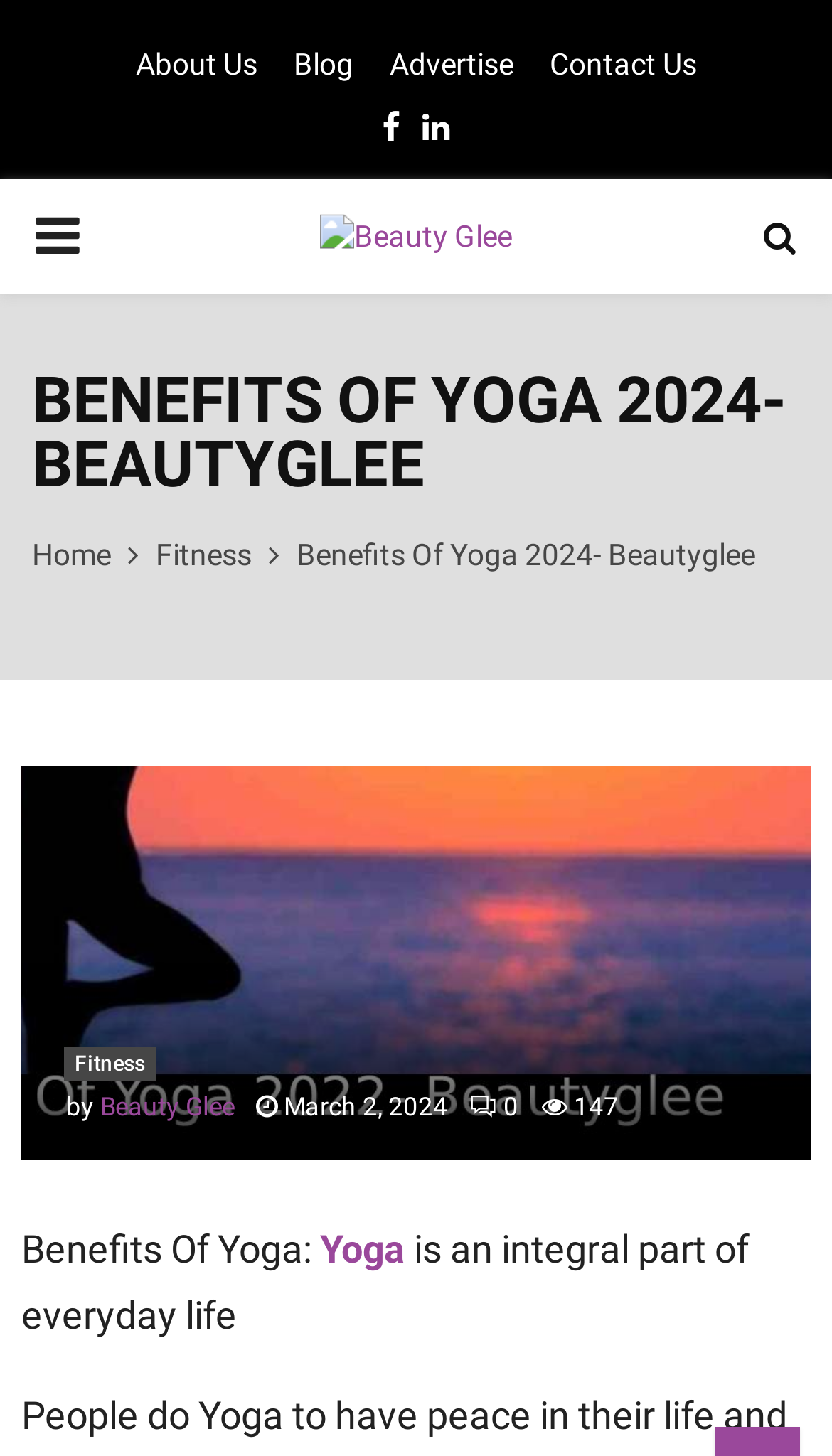Please respond to the question using a single word or phrase:
What is the date of the article?

March 2, 2024